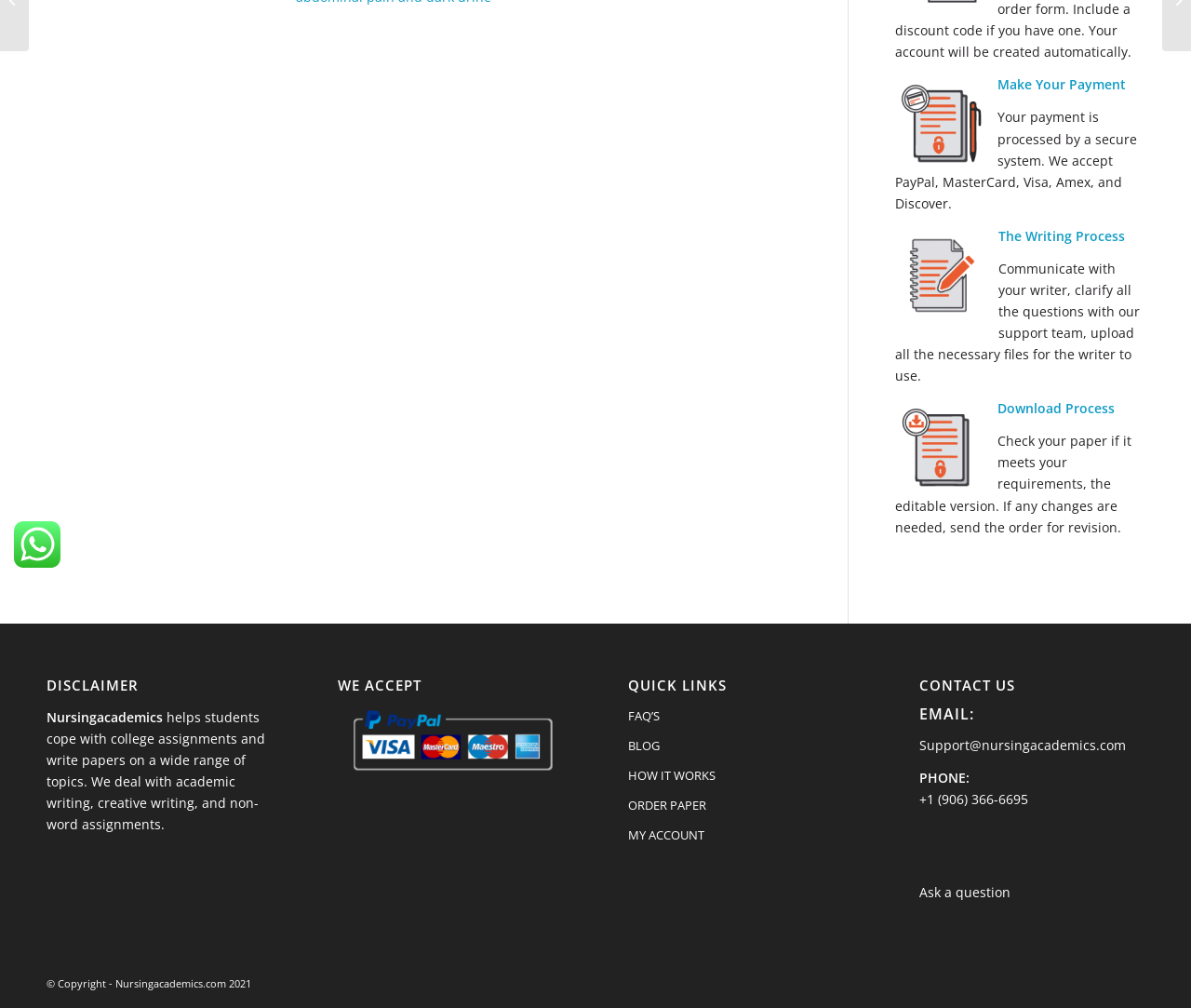Predict the bounding box coordinates for the UI element described as: "parent_node: WE ACCEPT". The coordinates should be four float numbers between 0 and 1, presented as [left, top, right, bottom].

[0.283, 0.762, 0.472, 0.78]